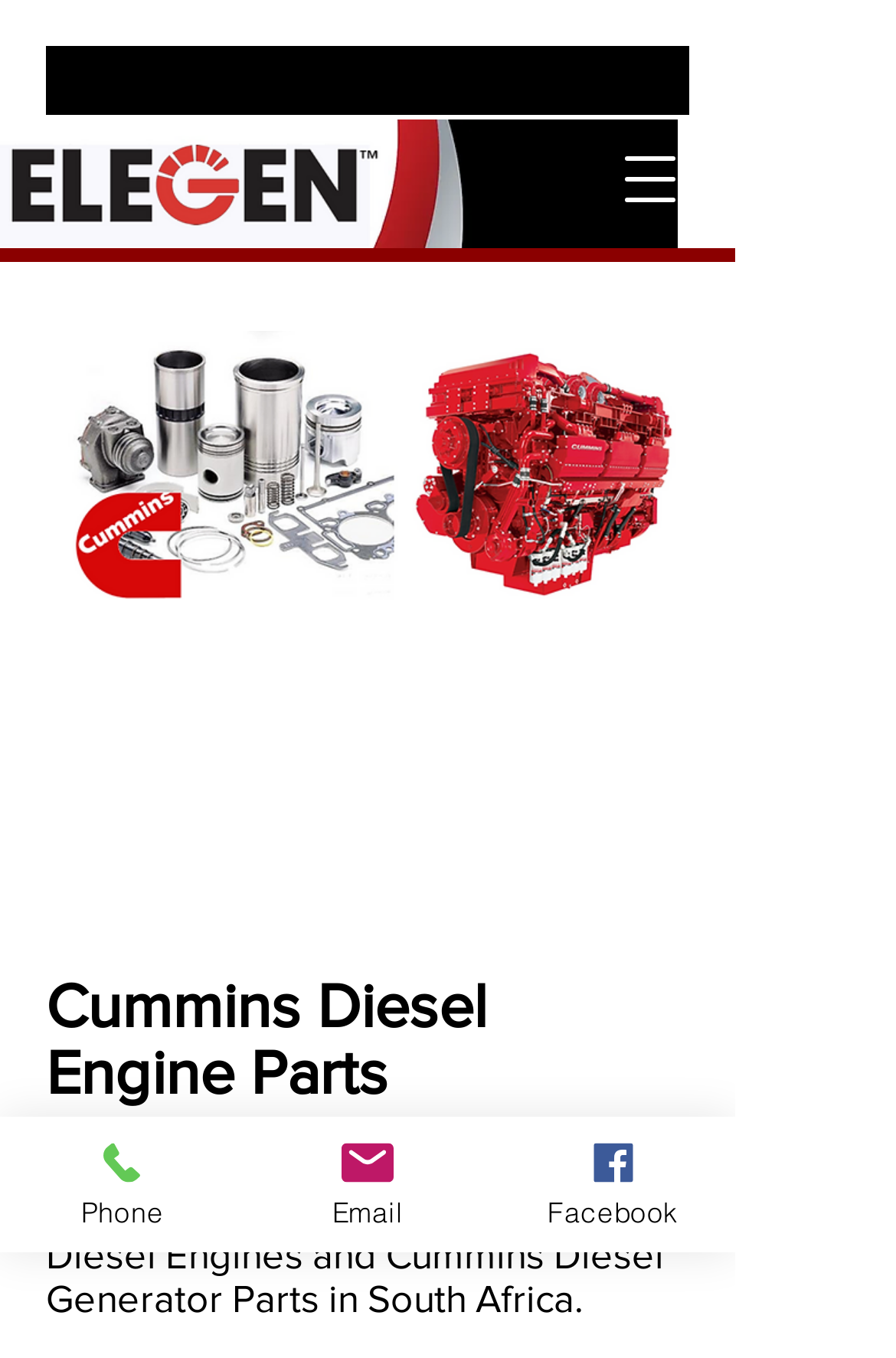Locate the bounding box coordinates of the UI element described by: "aria-label="Open navigation menu"". The bounding box coordinates should consist of four float numbers between 0 and 1, i.e., [left, top, right, bottom].

[0.662, 0.09, 0.79, 0.174]